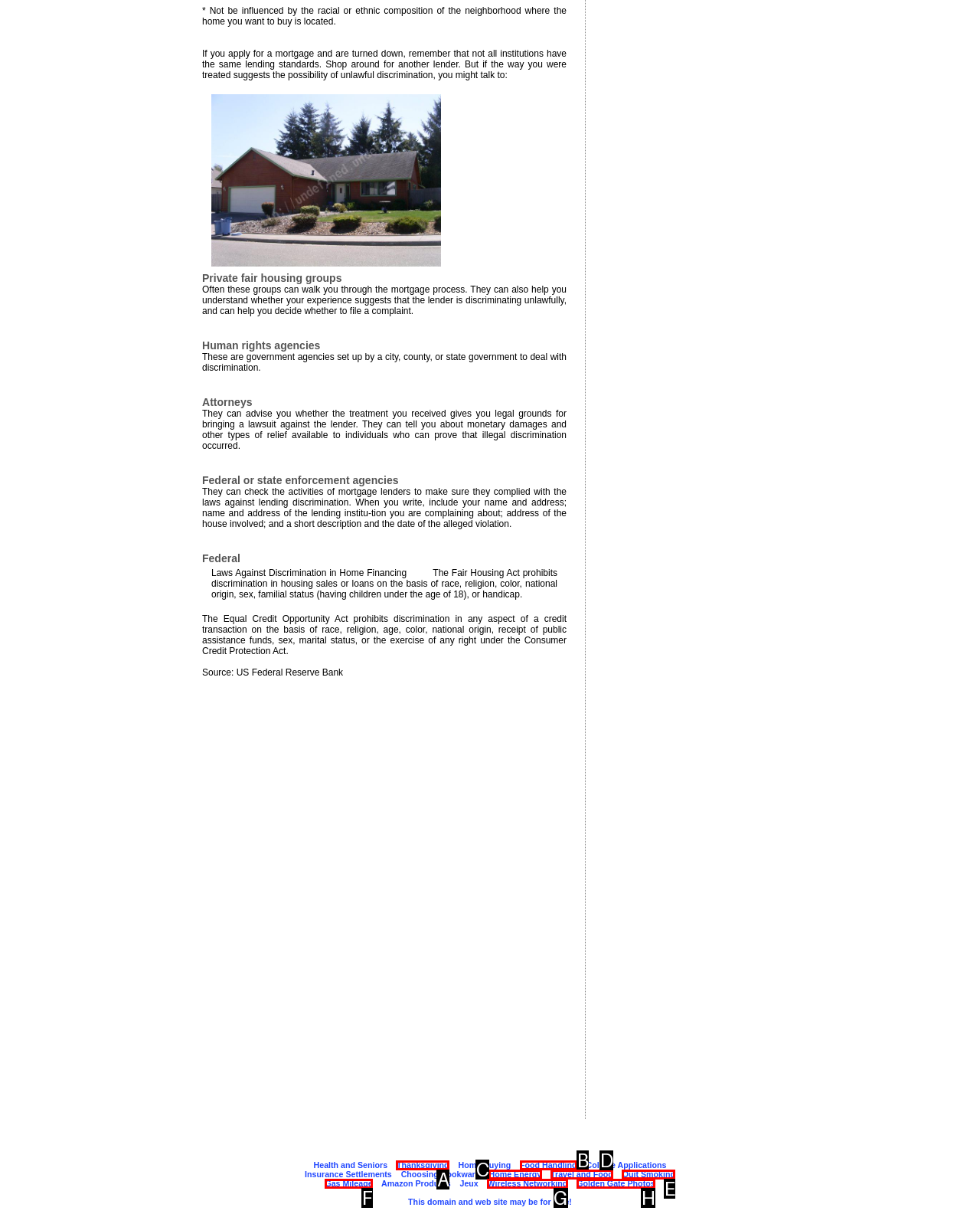Given the description: Travel and Food, identify the corresponding option. Answer with the letter of the appropriate option directly.

D